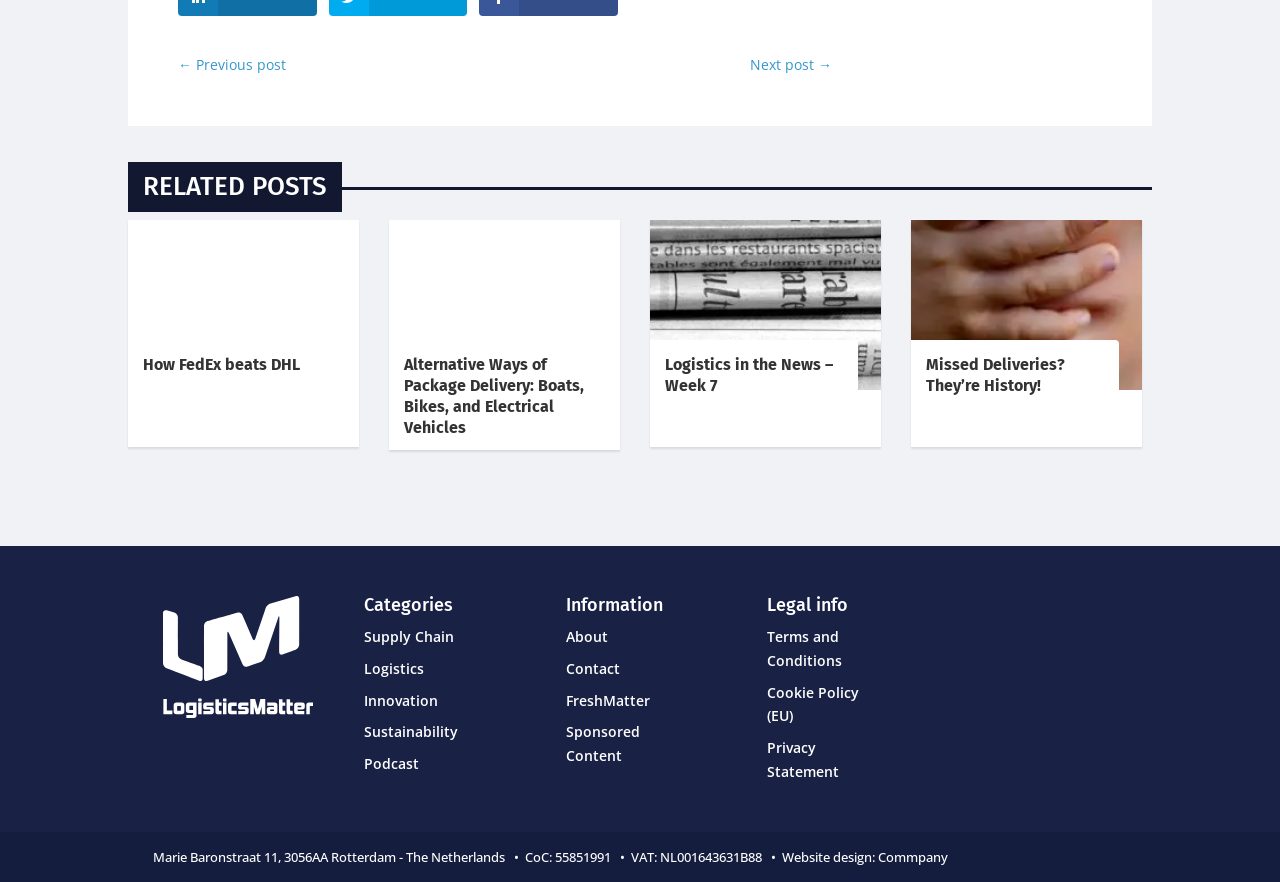From the element description Supply Chain, predict the bounding box coordinates of the UI element. The coordinates must be specified in the format (top-left x, top-left y, bottom-right x, bottom-right y) and should be within the 0 to 1 range.

[0.285, 0.711, 0.355, 0.732]